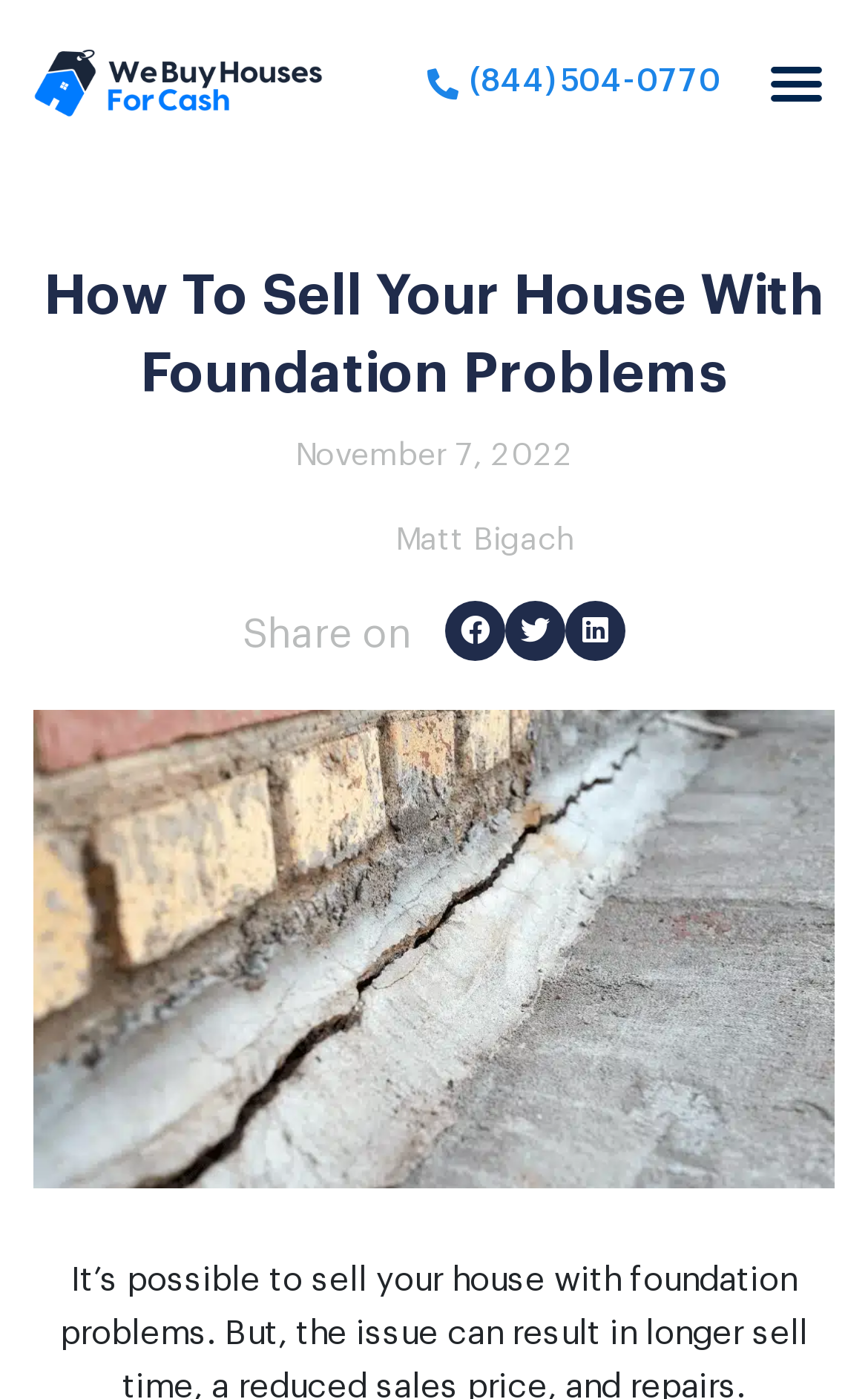Please answer the following question using a single word or phrase: What is the phone number to contact?

(844) 504-0770